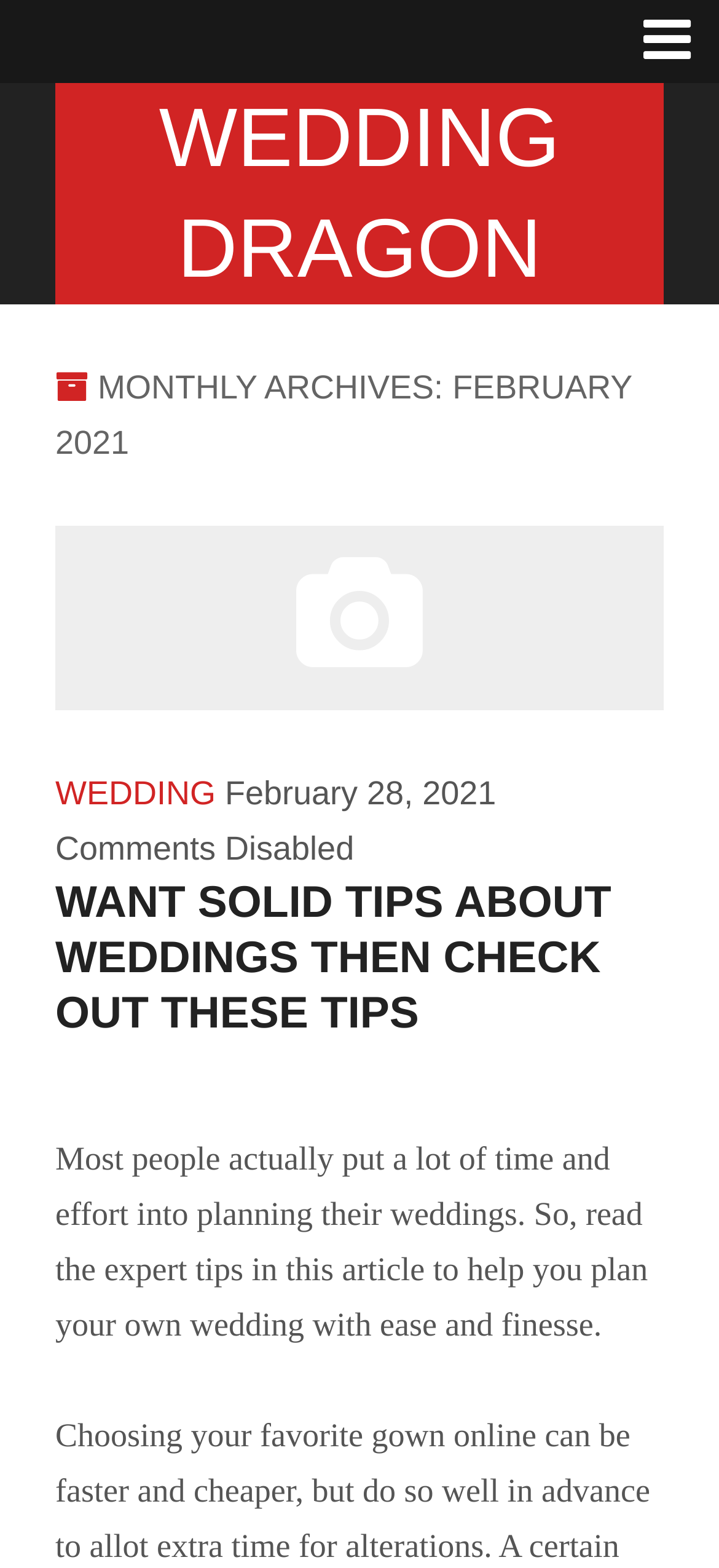Is commenting allowed on the article?
Answer with a single word or short phrase according to what you see in the image.

No